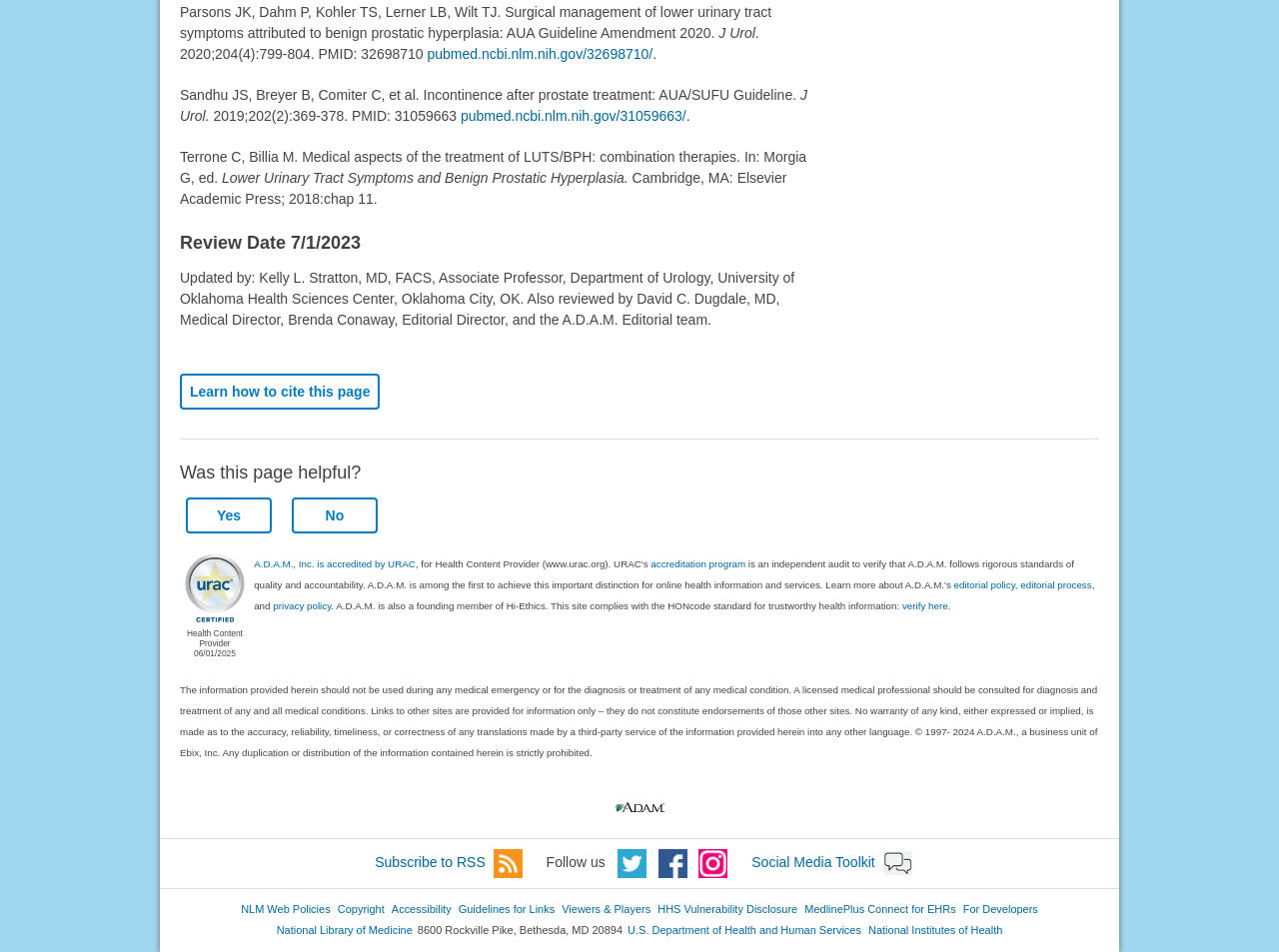Look at the image and answer the question in detail:
What is the accreditation status of A.D.A.M., Inc.?

The text states that 'A.D.A.M., Inc. is accredited by URAC', which indicates that A.D.A.M., Inc. has received accreditation from URAC, a recognized accrediting organization.